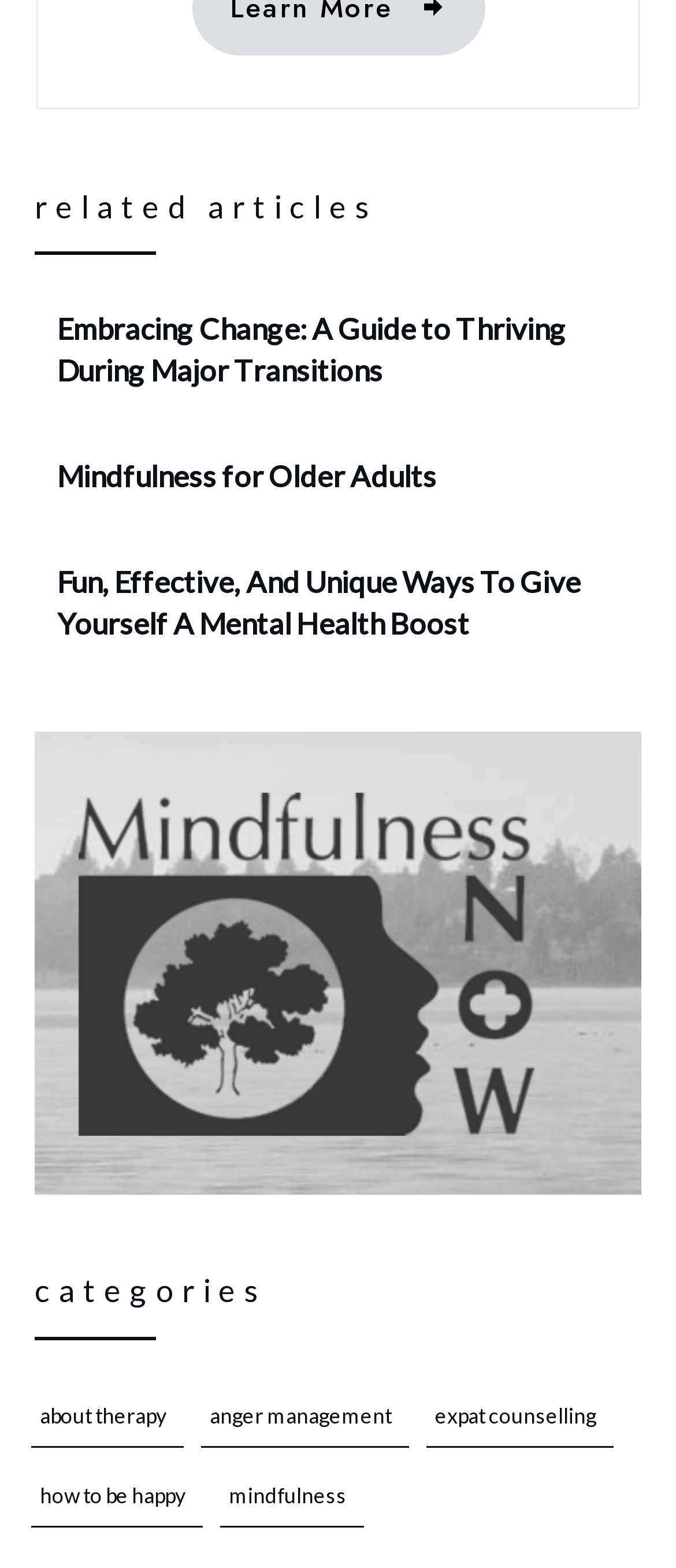Is there a section for related articles?
Based on the visual details in the image, please answer the question thoroughly.

I found the StaticText element [220] with the text 'related articles', which indicates that there is a section for related articles on the webpage.